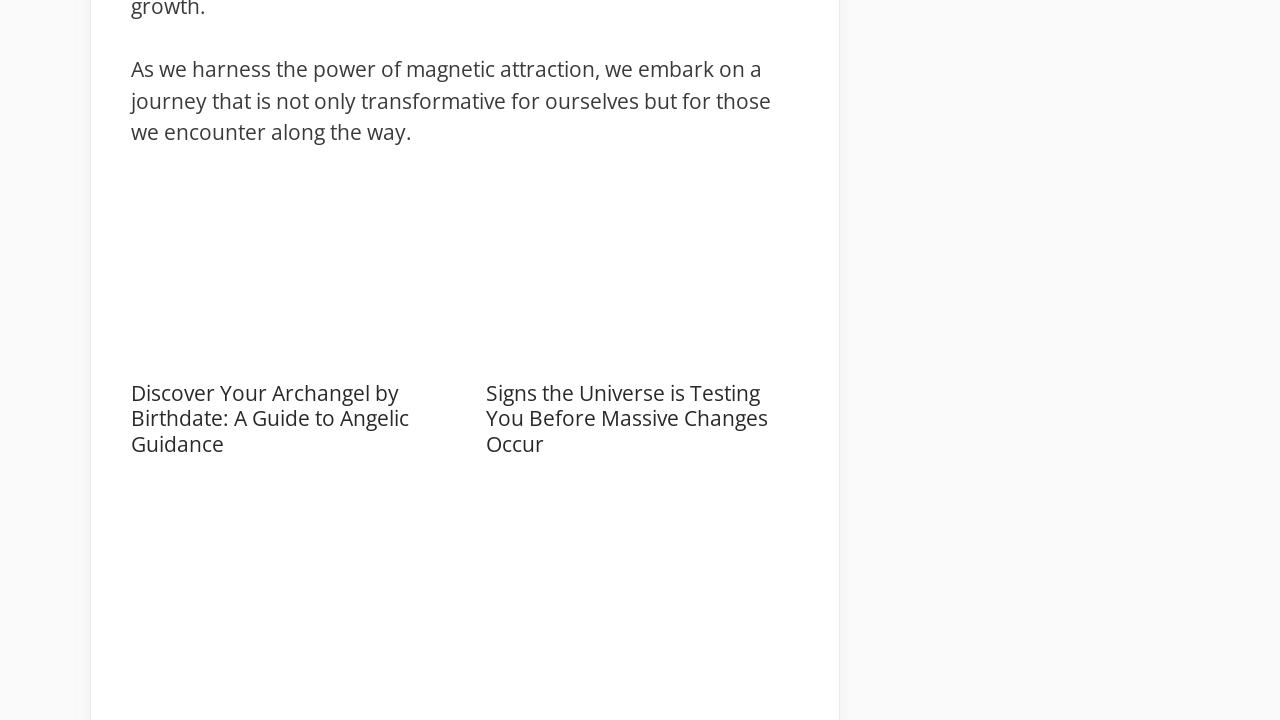Identify the bounding box coordinates of the region I need to click to complete this instruction: "Learn about signs the universe is testing you".

[0.38, 0.315, 0.6, 0.424]